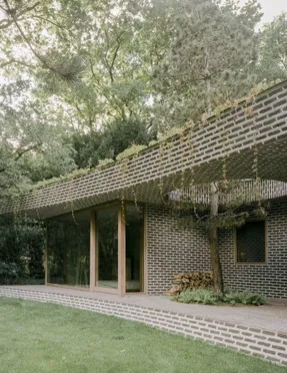What is the purpose of the extended roof?
Please use the visual content to give a single word or phrase answer.

To provide shelter